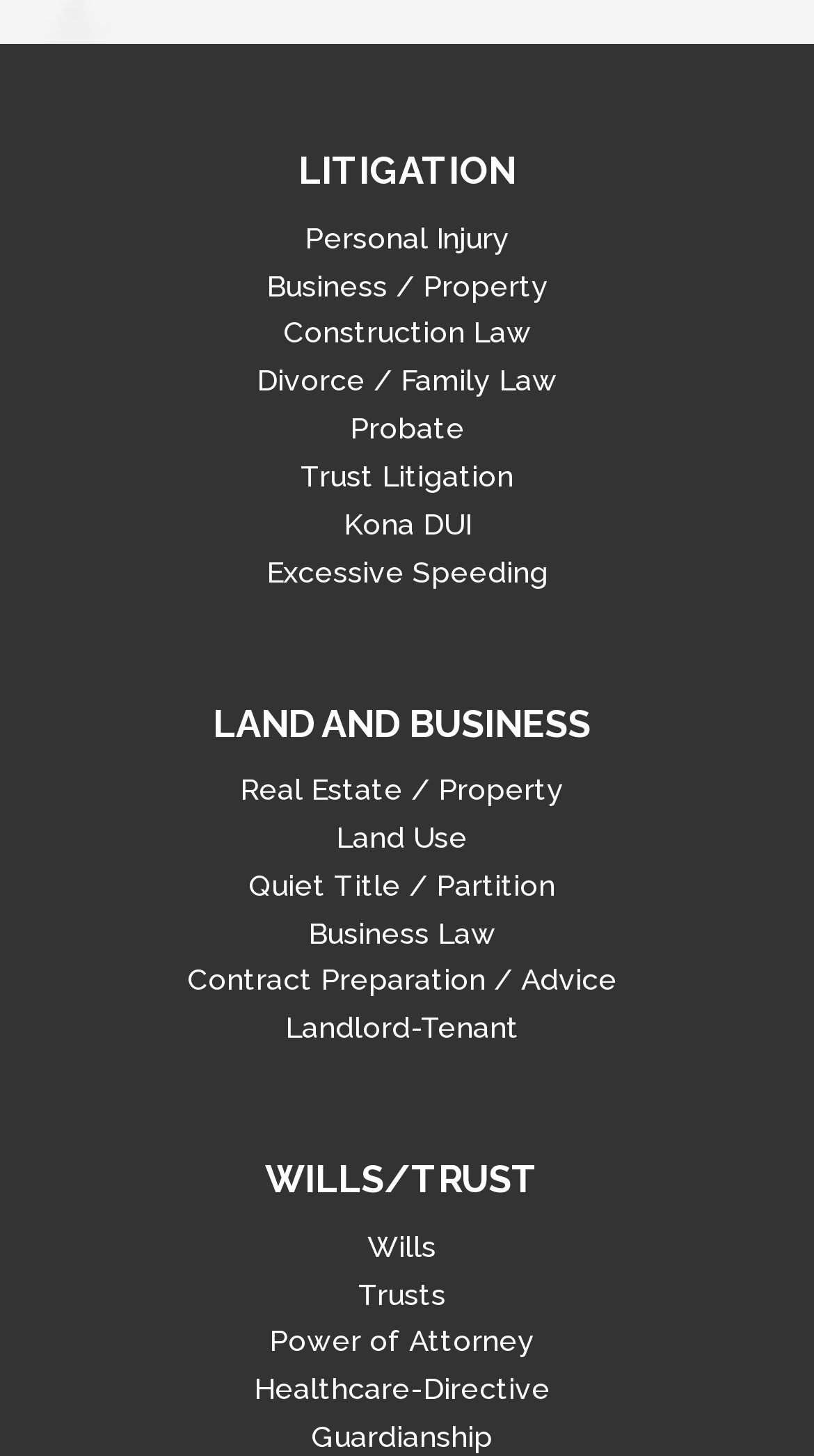Please find the bounding box for the following UI element description. Provide the coordinates in (top-left x, top-left y, bottom-right x, bottom-right y) format, with values between 0 and 1: Construction Law

[0.347, 0.217, 0.653, 0.24]